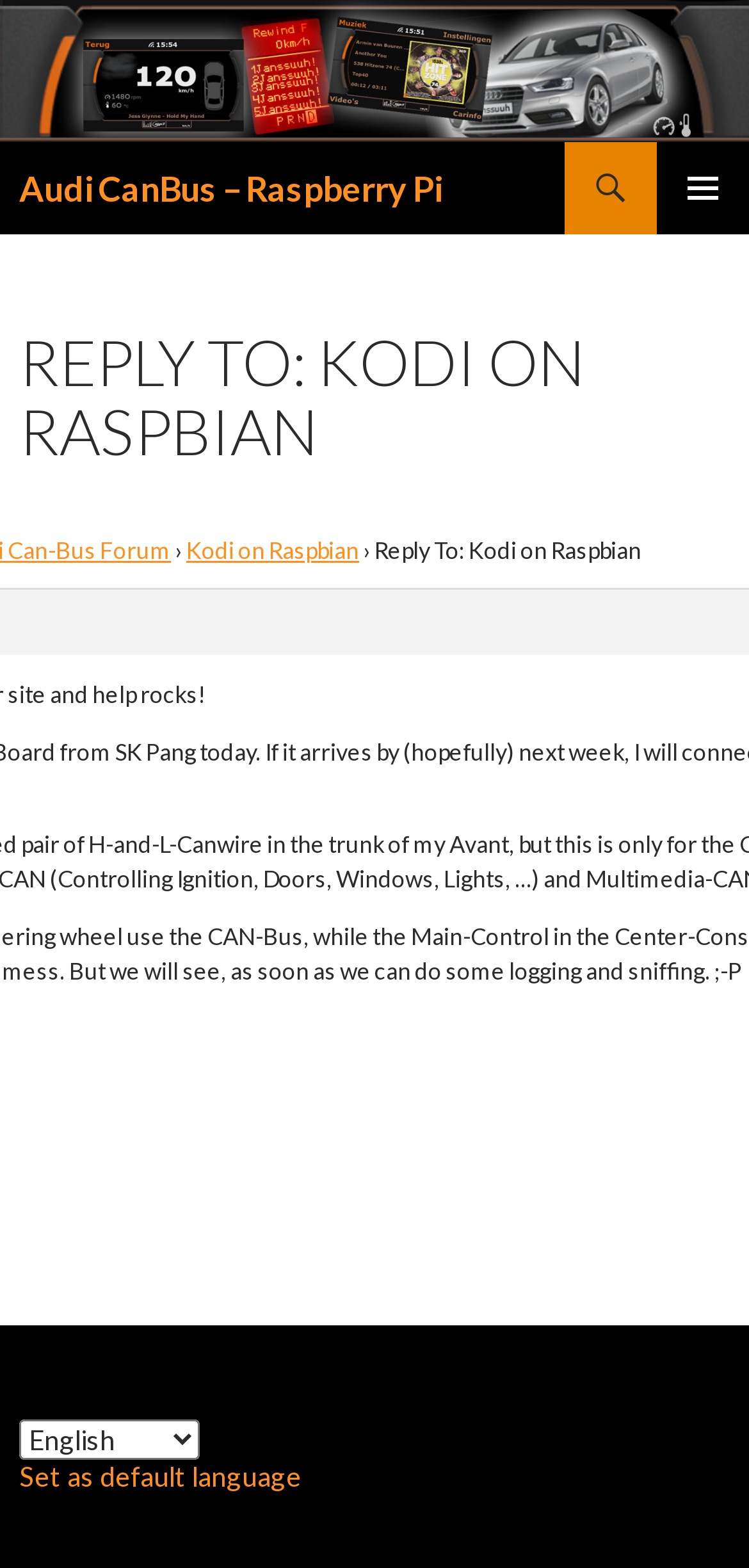Respond to the following question with a brief word or phrase:
What is the relationship between 'Kodi on Raspbian' and 'Reply To: Kodi on Raspbian'?

One is a reply to the other